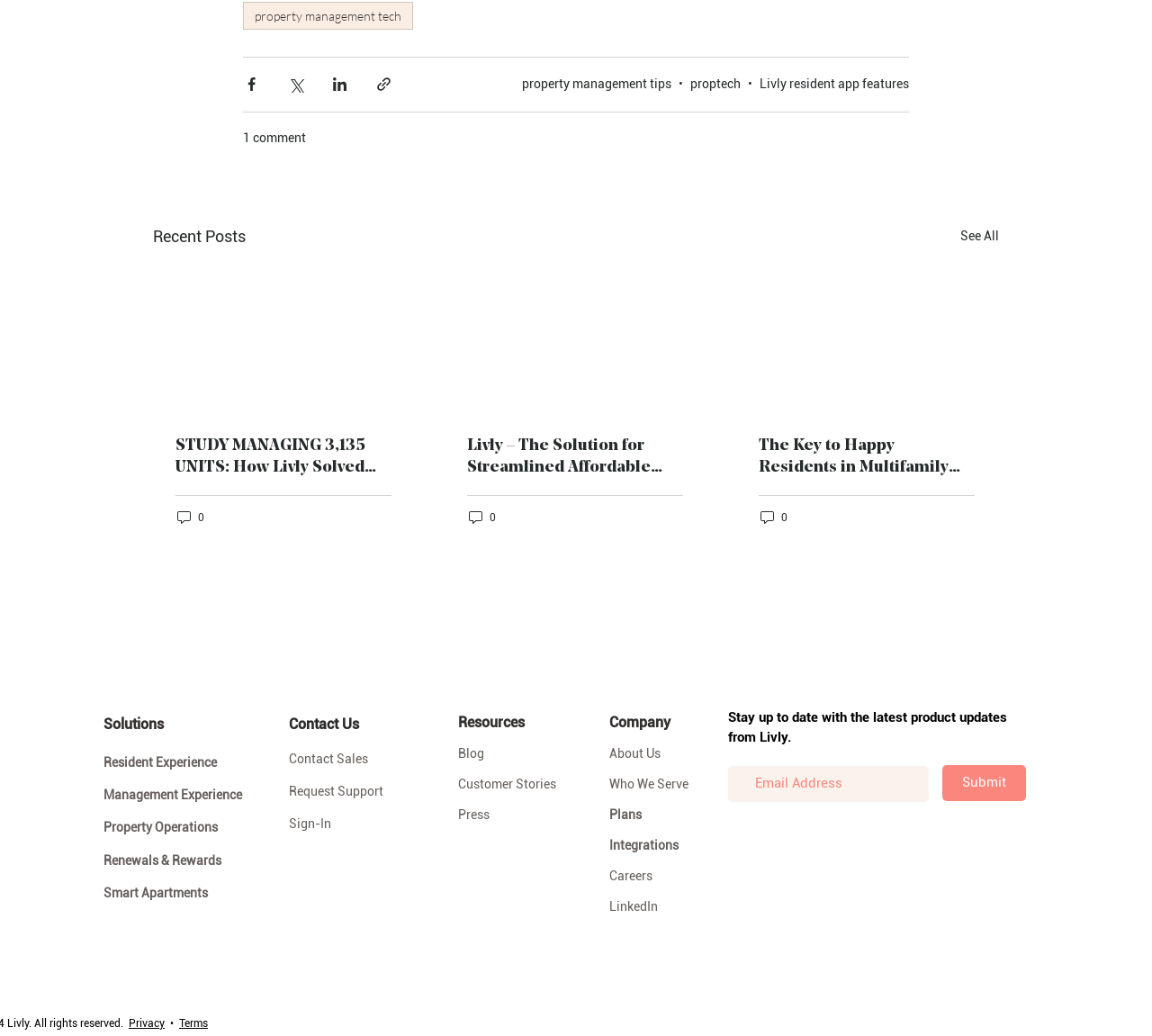Answer the question below in one word or phrase:
What are the social media platforms available in the 'Social Bar'?

LinkedIn